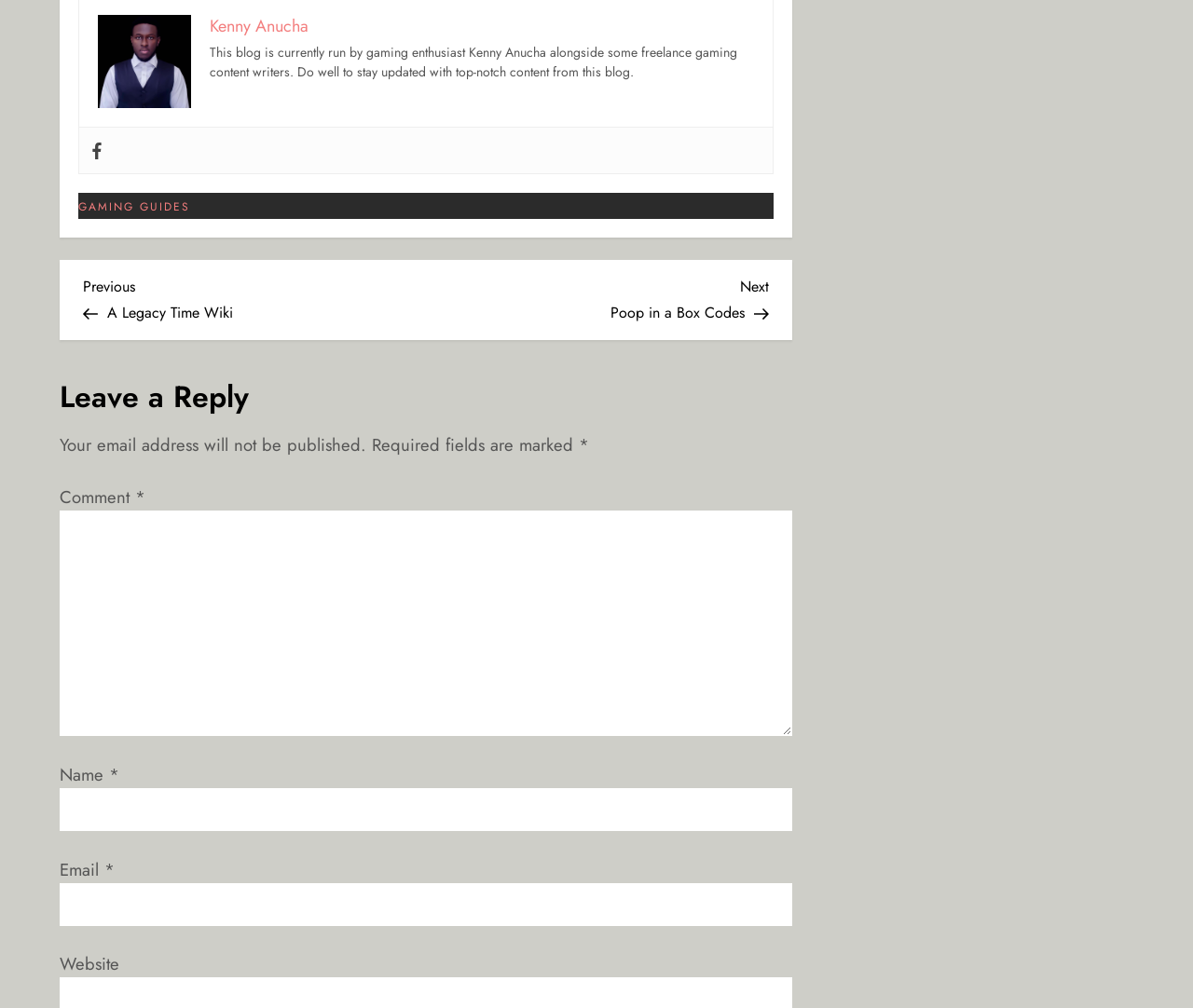Provide the bounding box coordinates of the HTML element described as: "Gaming Guides". The bounding box coordinates should be four float numbers between 0 and 1, i.e., [left, top, right, bottom].

[0.066, 0.198, 0.159, 0.213]